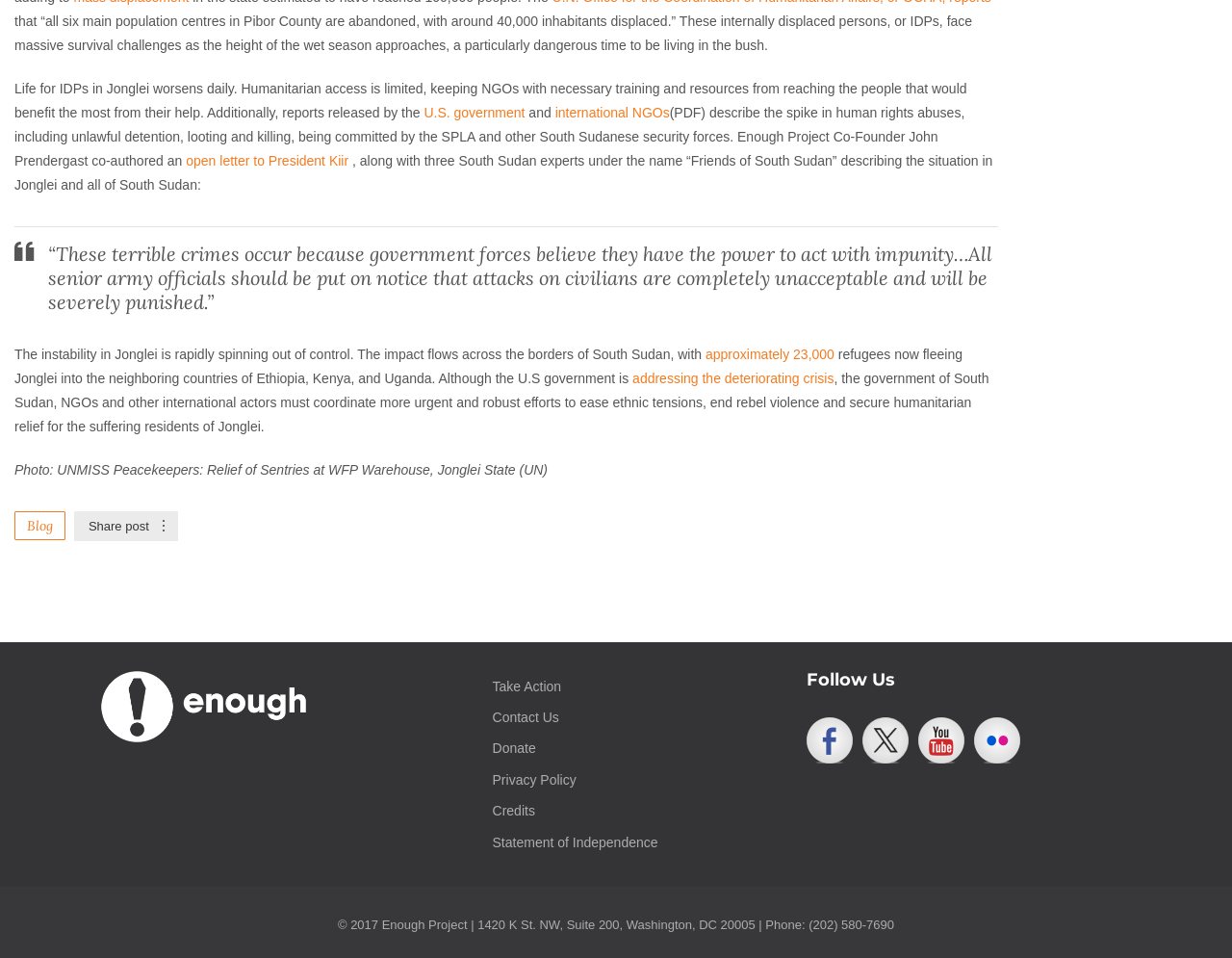Identify the bounding box for the UI element described as: "Event Calendar". The coordinates should be four float numbers between 0 and 1, i.e., [left, top, right, bottom].

None